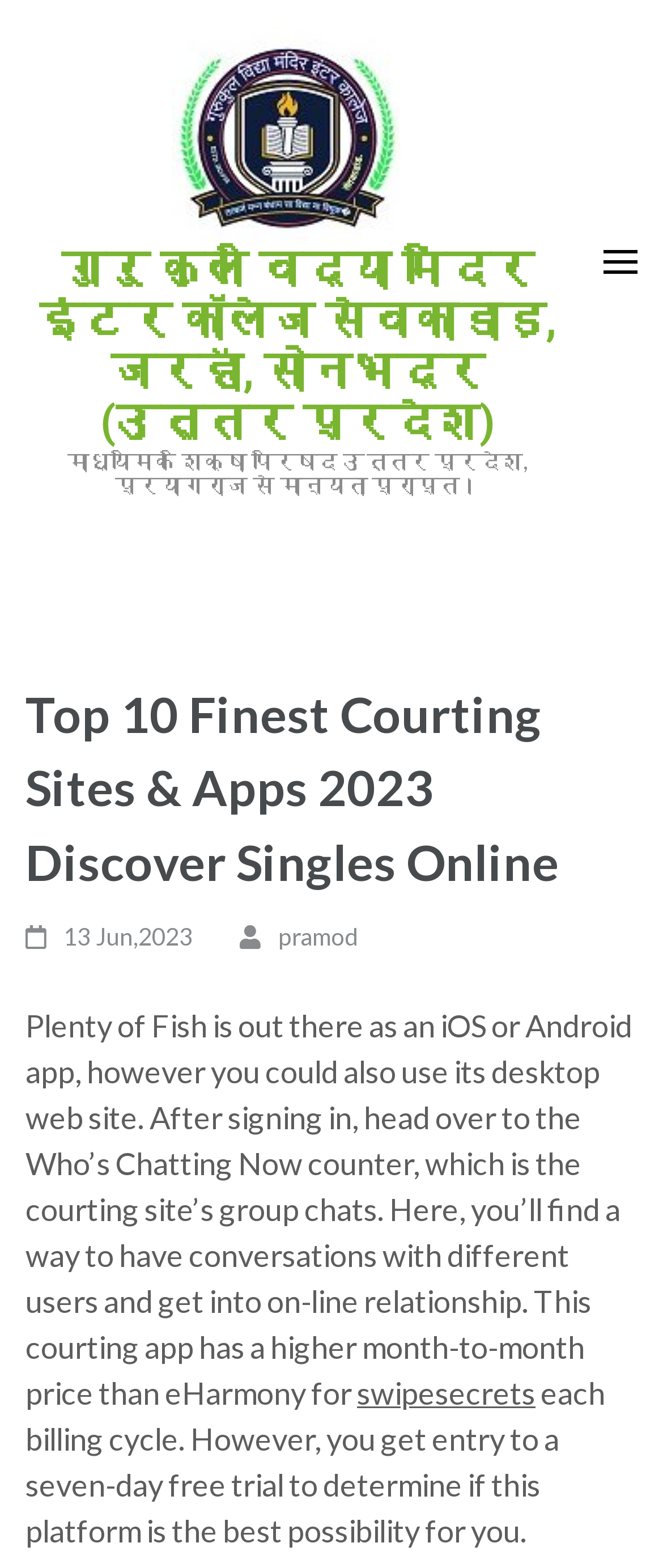From the element description pramod, predict the bounding box coordinates of the UI element. The coordinates must be specified in the format (top-left x, top-left y, bottom-right x, bottom-right y) and should be within the 0 to 1 range.

[0.419, 0.588, 0.54, 0.606]